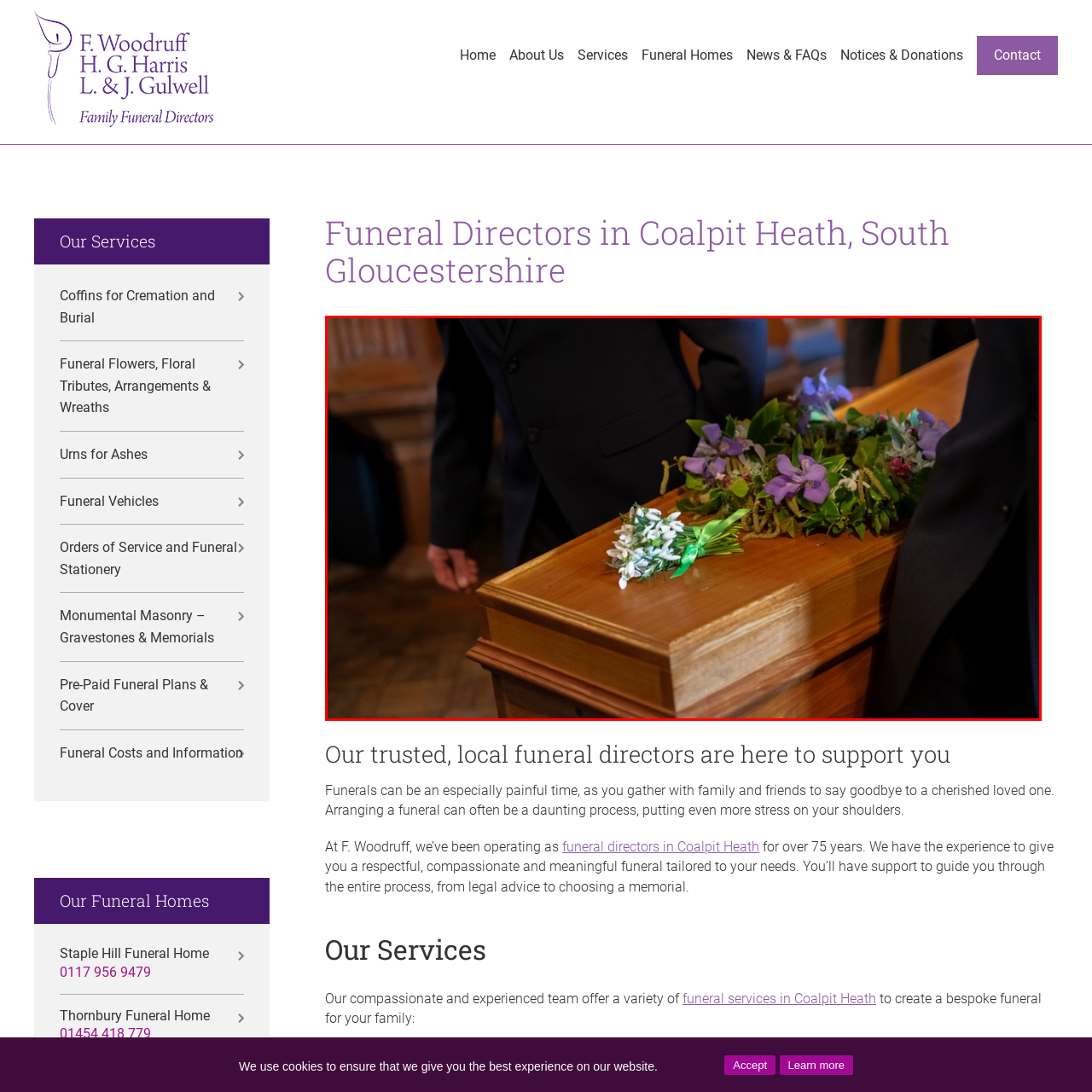What is the family member doing?
Concentrate on the part of the image that is enclosed by the red bounding box and provide a detailed response to the question.

A close-up of the image reveals a family member, dressed in formal attire, respectfully placing a small bouquet of white flowers alongside the colorful wreath on the coffin, as a tender moment of remembrance.